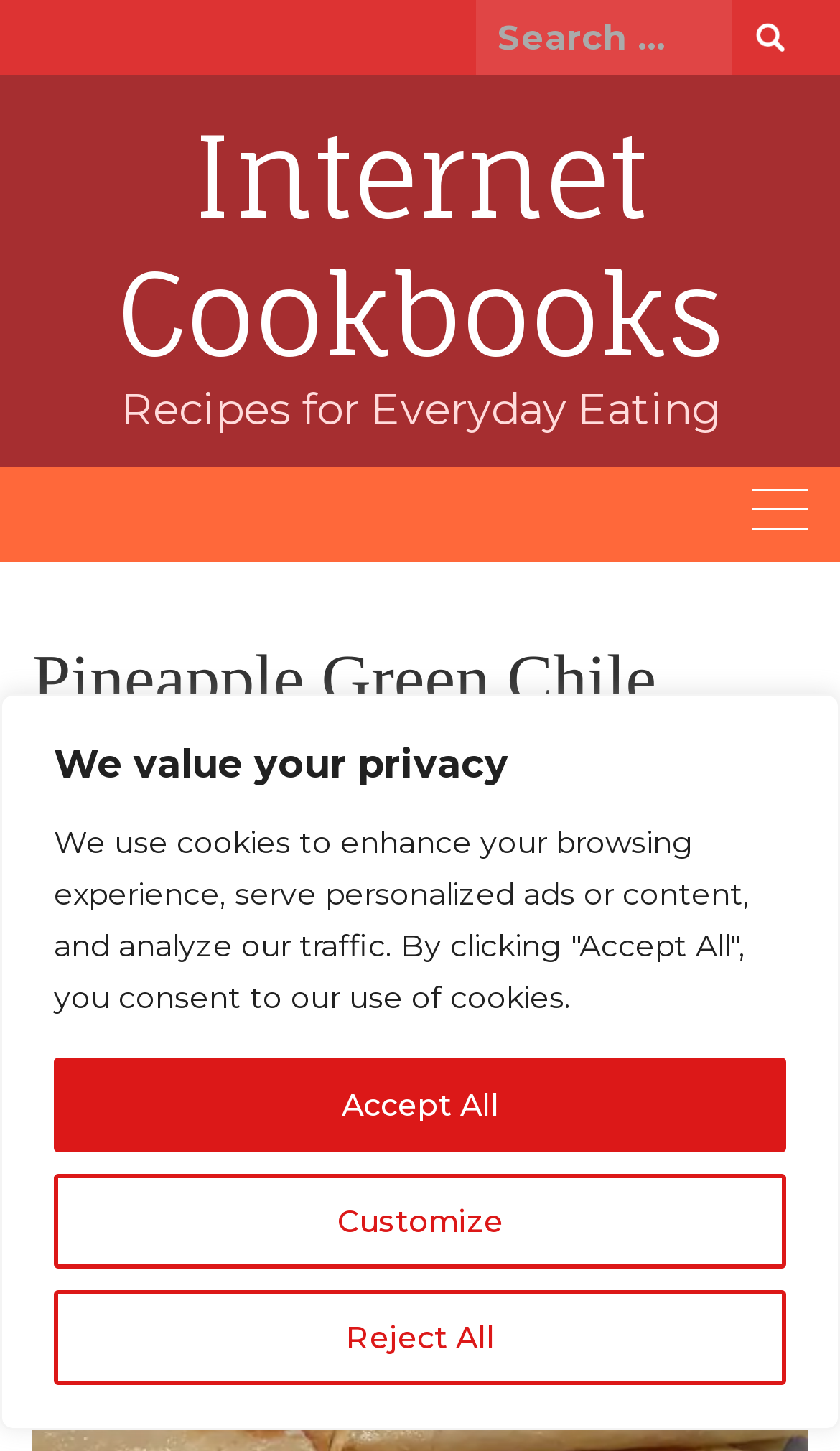Please answer the following question as detailed as possible based on the image: 
What is the tagline of the website?

The tagline of the website can be found below the website title 'Internet Cookbooks', which is 'Recipes for Everyday Eating'.